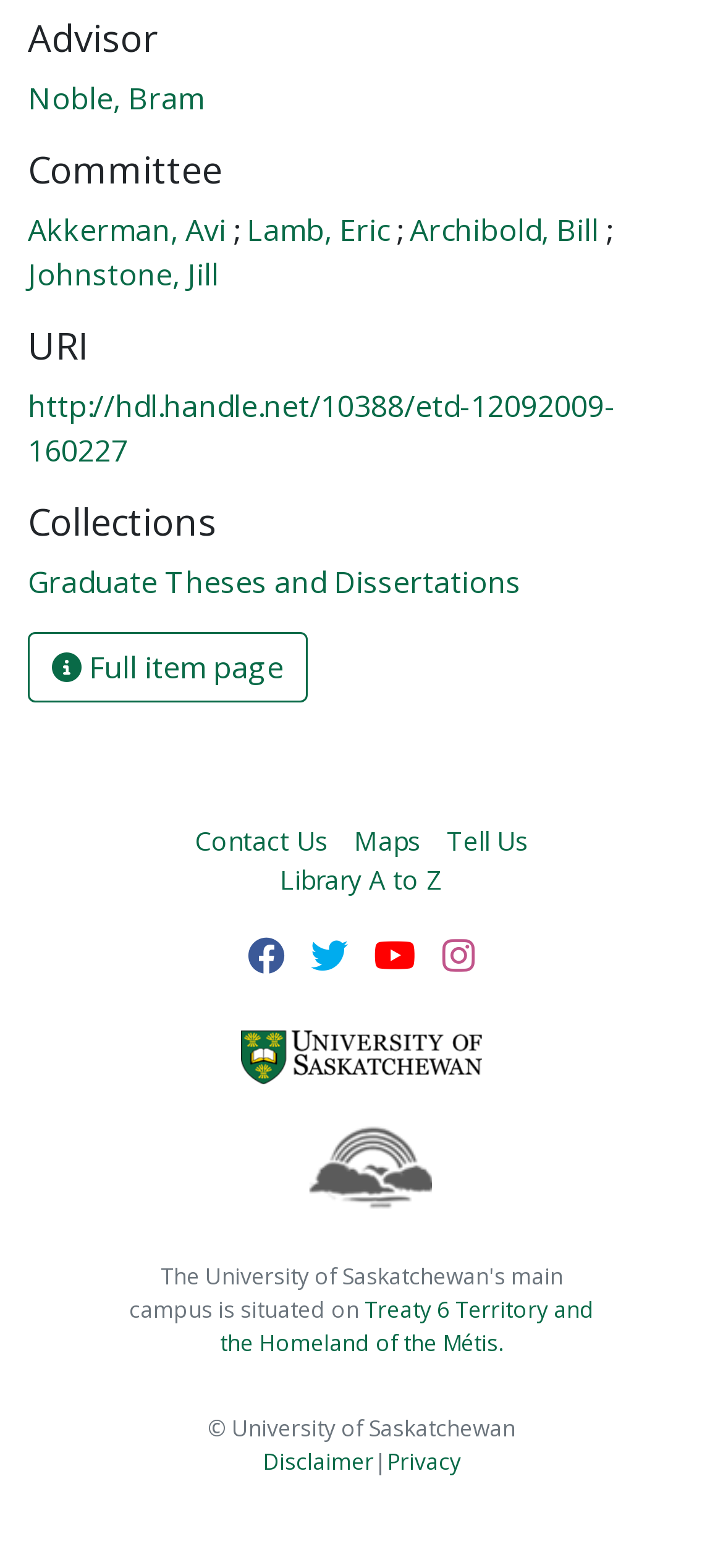What is the collection of the thesis?
Based on the visual, give a brief answer using one word or a short phrase.

Graduate Theses and Dissertations